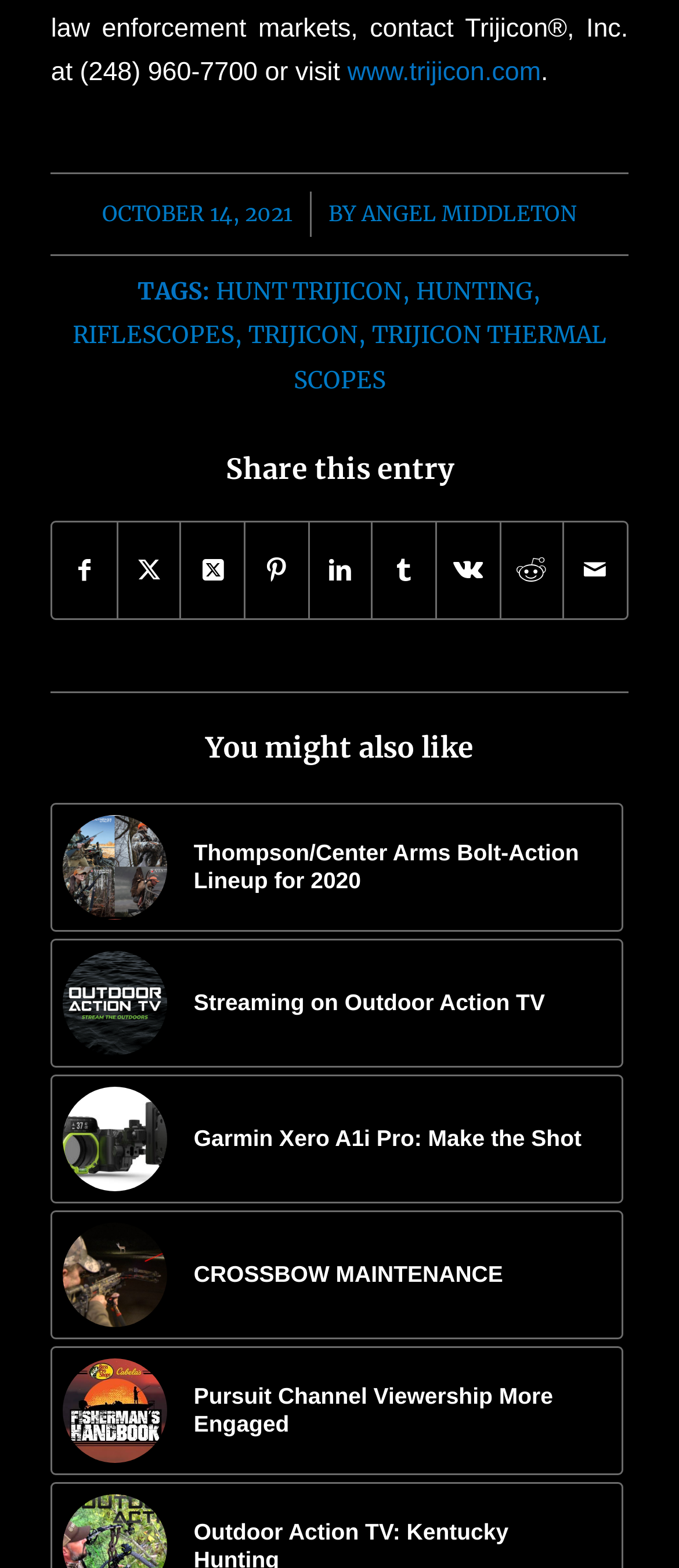Who is the author of the article?
Please respond to the question with a detailed and informative answer.

The author of the article can be found in the link element with the OCR text 'ANGEL MIDDLETON' at the top of the webpage.